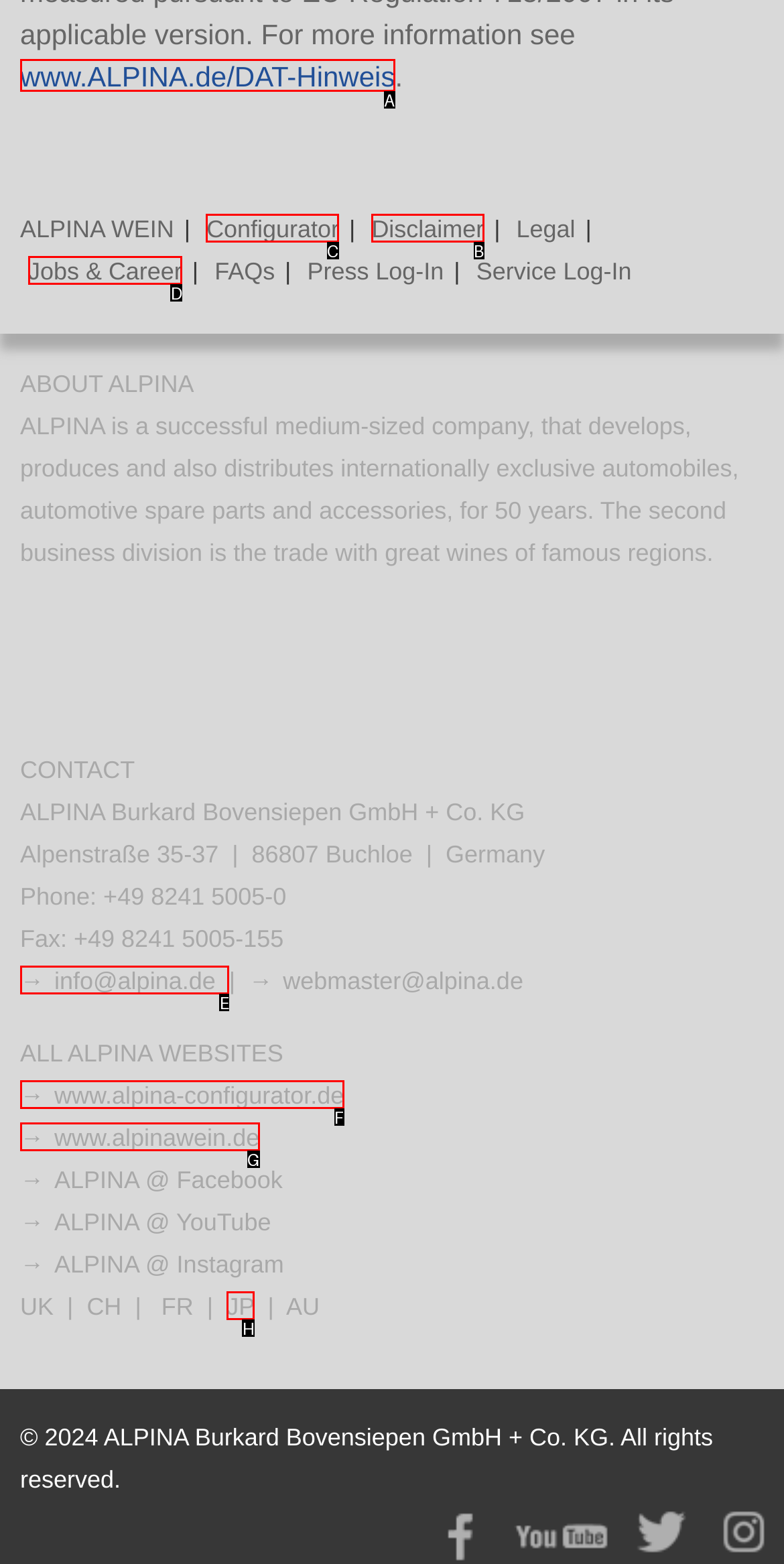Point out which UI element to click to complete this task: Visit the tanishaf82 profile
Answer with the letter corresponding to the right option from the available choices.

None